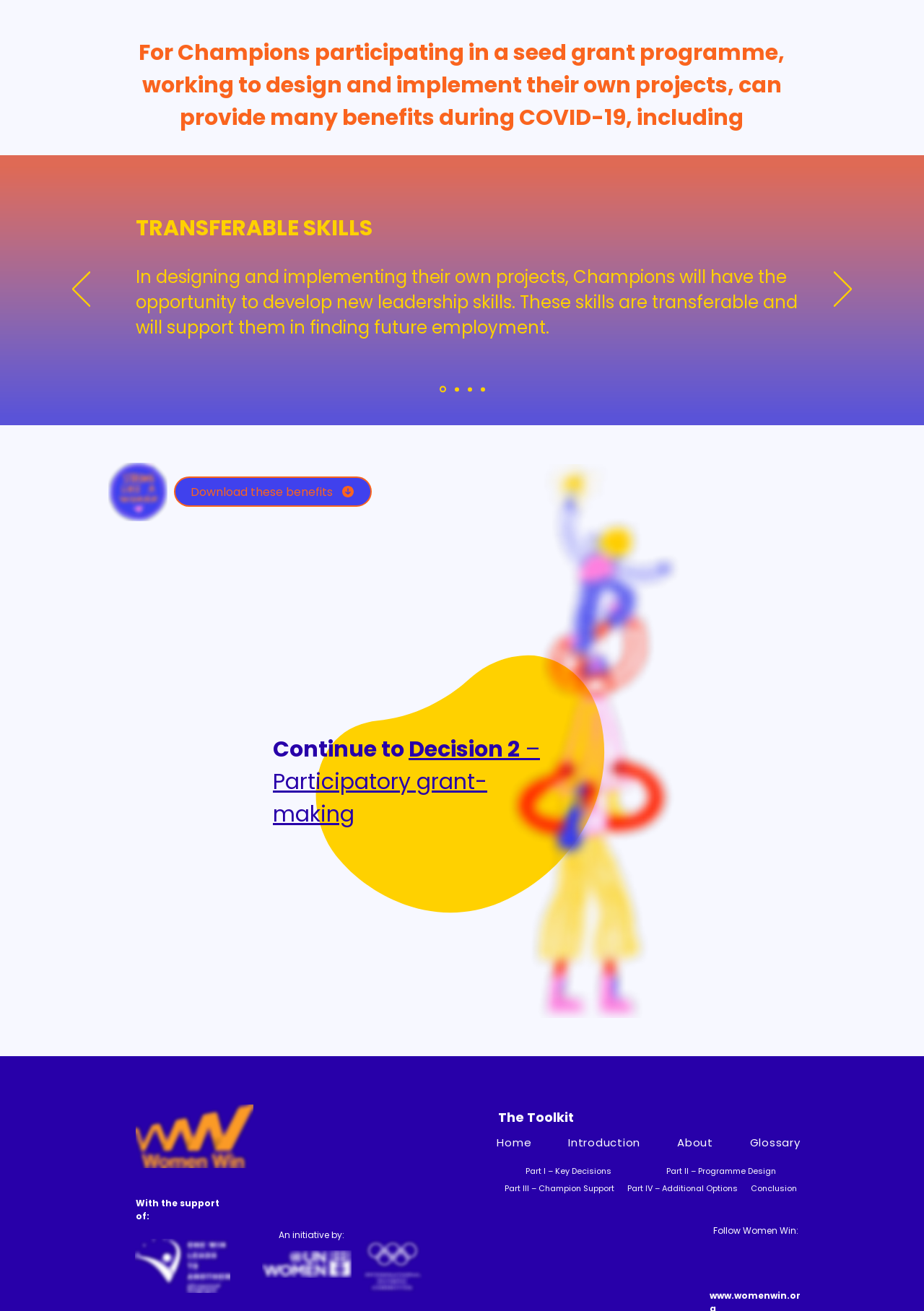What is the title of the slideshow?
Using the image, give a concise answer in the form of a single word or short phrase.

TRANSFERABLE SKILLS